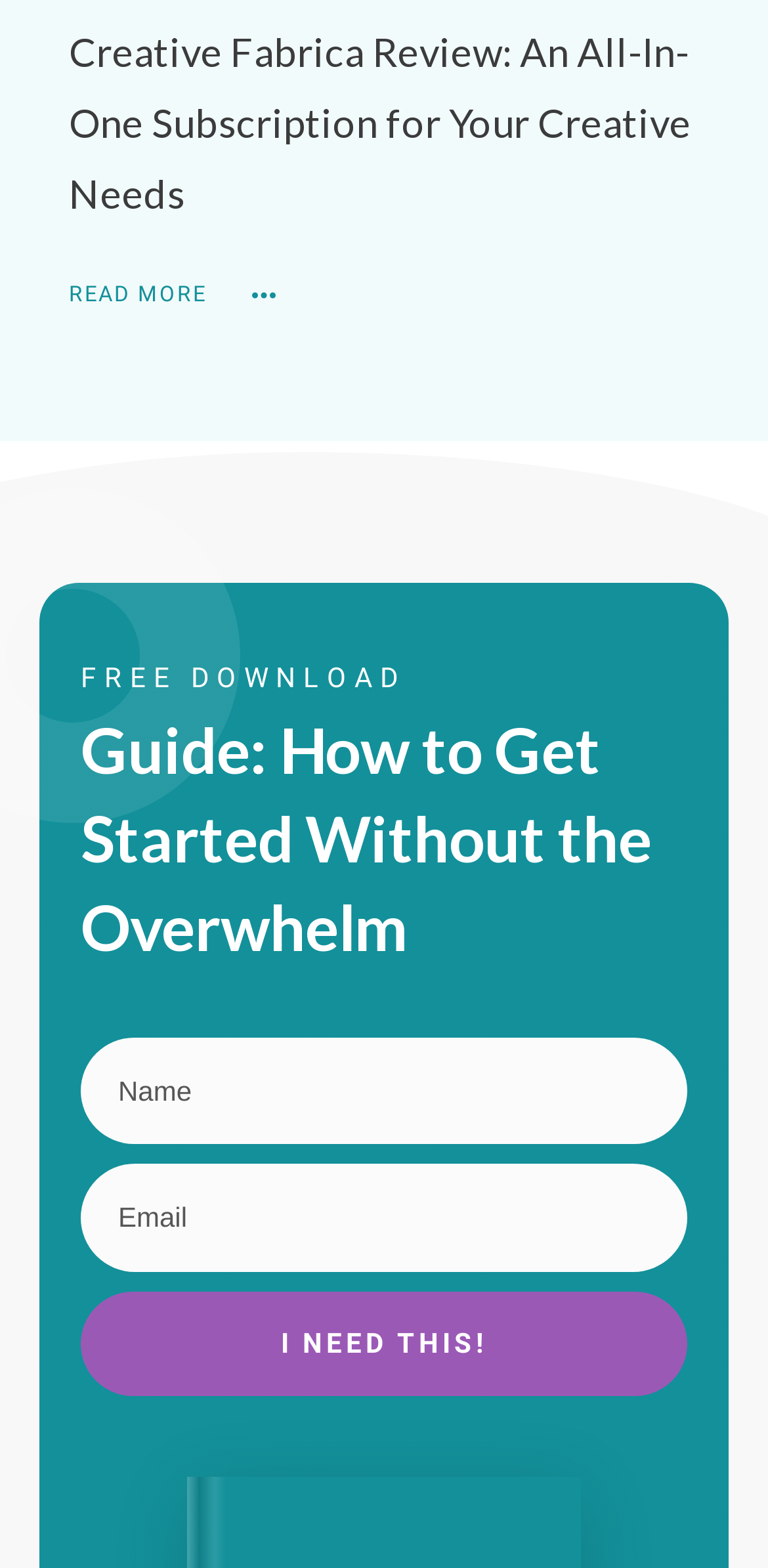How many textboxes are there on the webpage?
Make sure to answer the question with a detailed and comprehensive explanation.

There are two textboxes on the webpage, one labeled 'Name' and the other labeled 'Email', which are used to input user information.